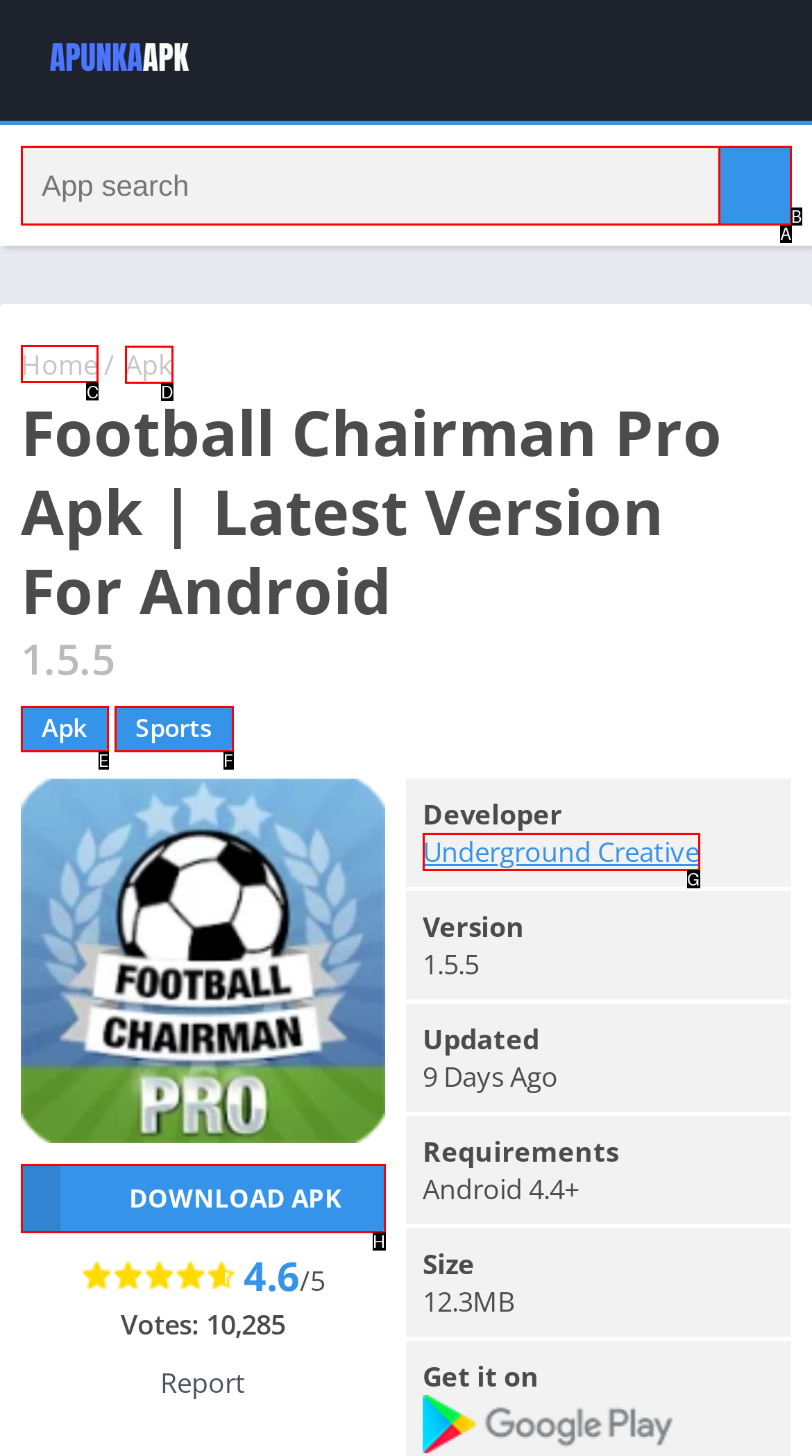Which option should you click on to fulfill this task: Click on the Home link? Answer with the letter of the correct choice.

C